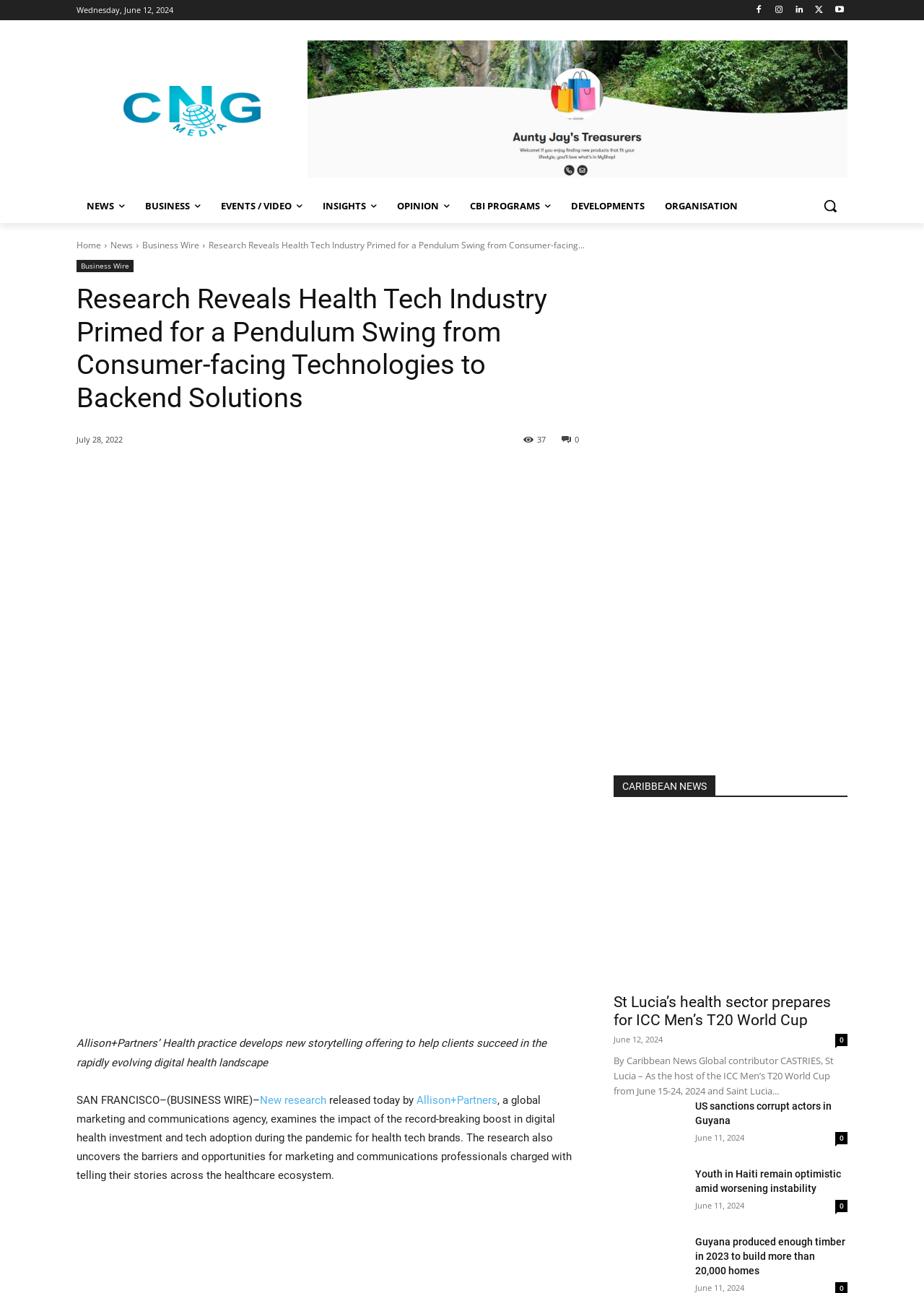Identify the bounding box coordinates of the clickable region required to complete the instruction: "Visit the 'Home' page". The coordinates should be given as four float numbers within the range of 0 and 1, i.e., [left, top, right, bottom].

[0.083, 0.185, 0.109, 0.194]